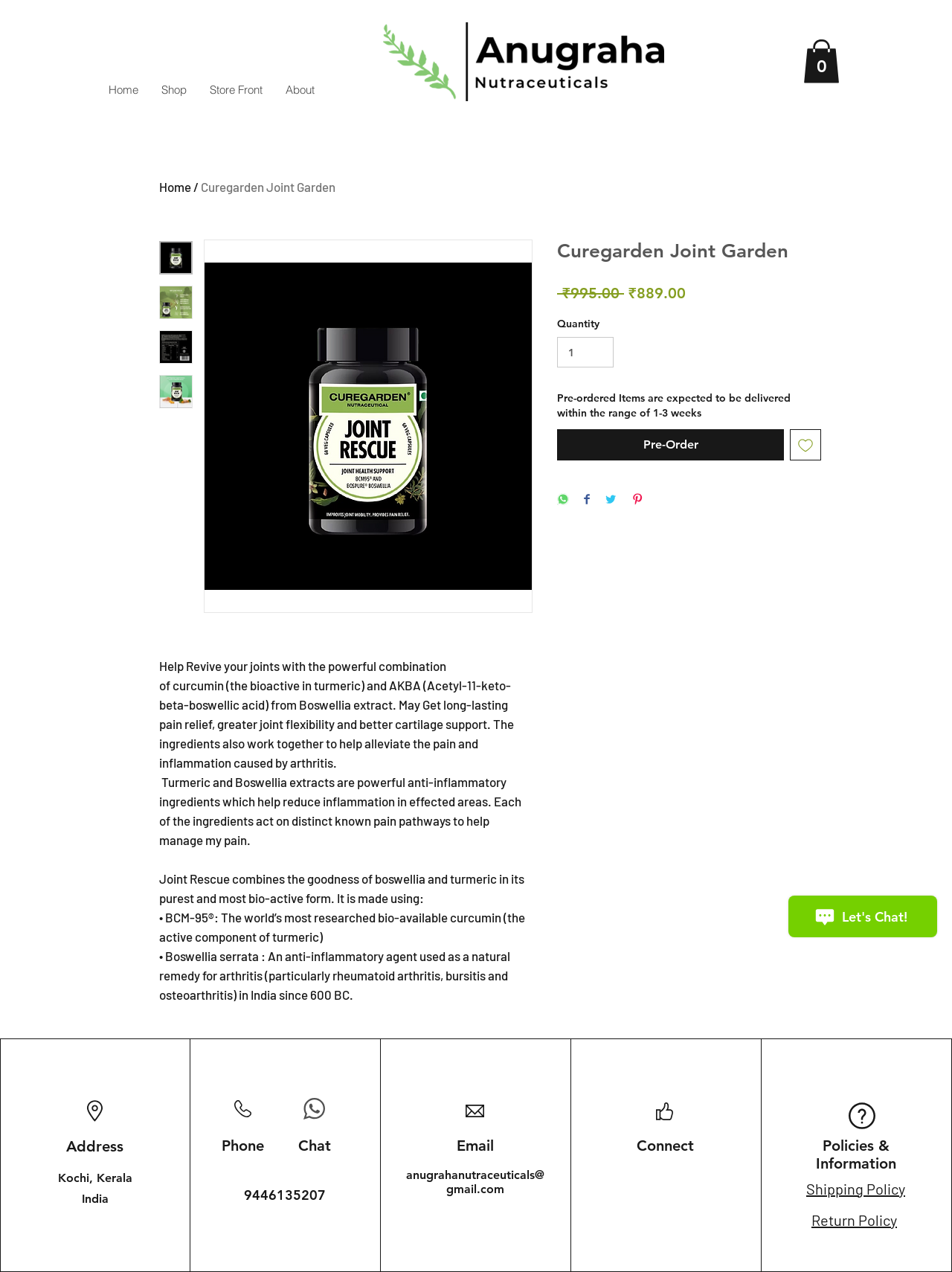Provide a brief response in the form of a single word or phrase:
What is the benefit of the ingredients in the product?

To reduce inflammation and alleviate pain